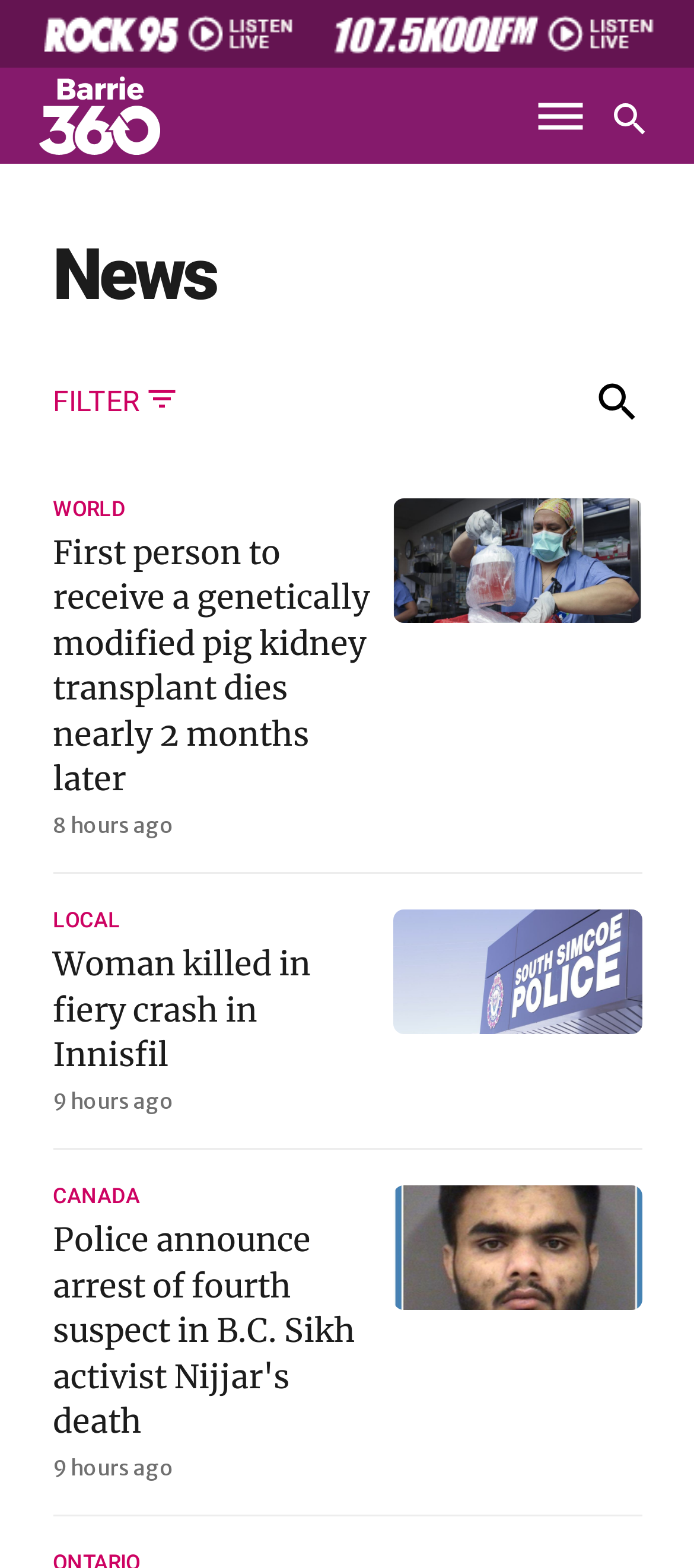Give a short answer using one word or phrase for the question:
Is there a filter option for news articles?

Yes